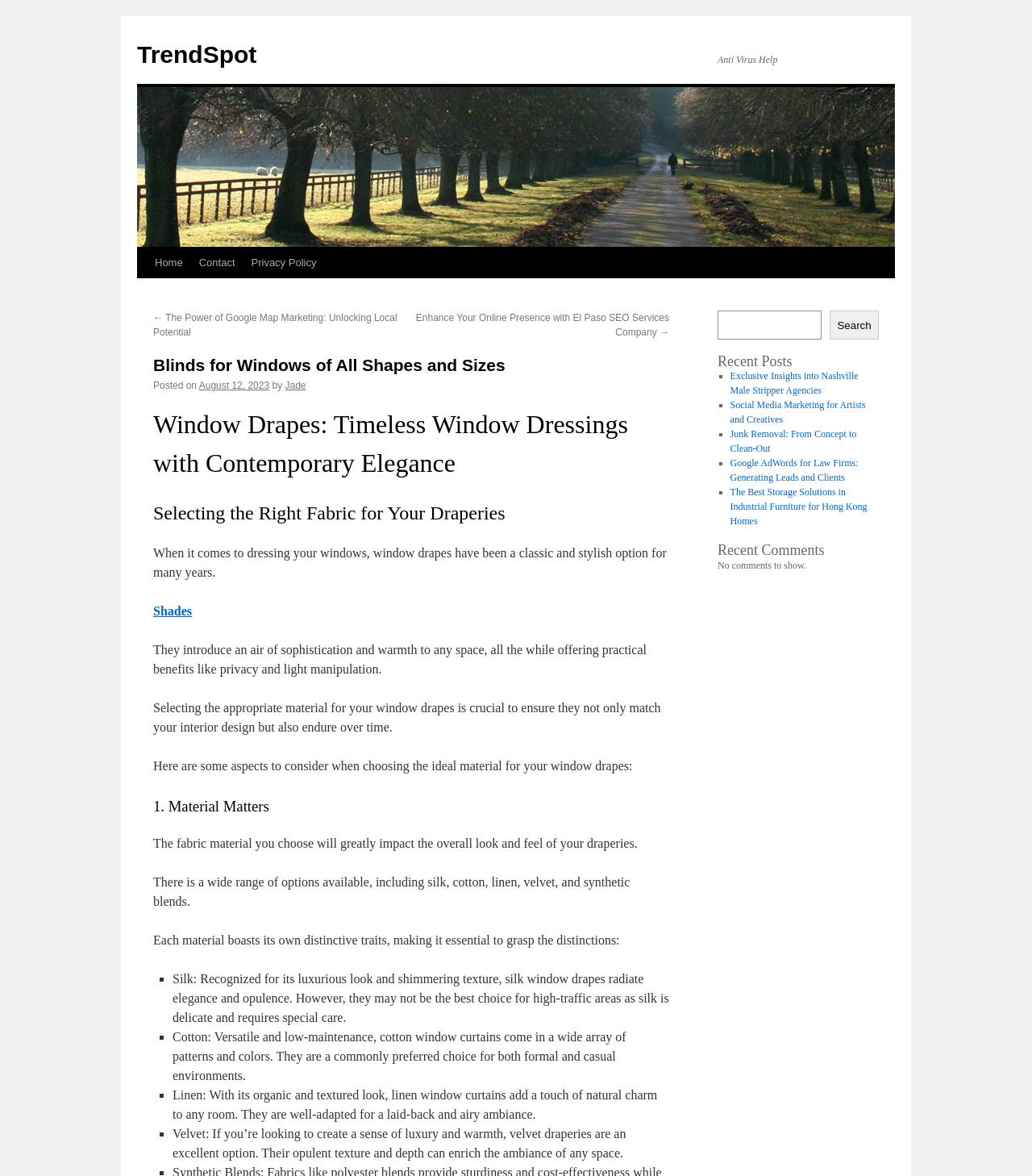From the element description: "Skip to content", extract the bounding box coordinates of the UI element. The coordinates should be expressed as four float numbers between 0 and 1, in the order [left, top, right, bottom].

[0.132, 0.21, 0.148, 0.288]